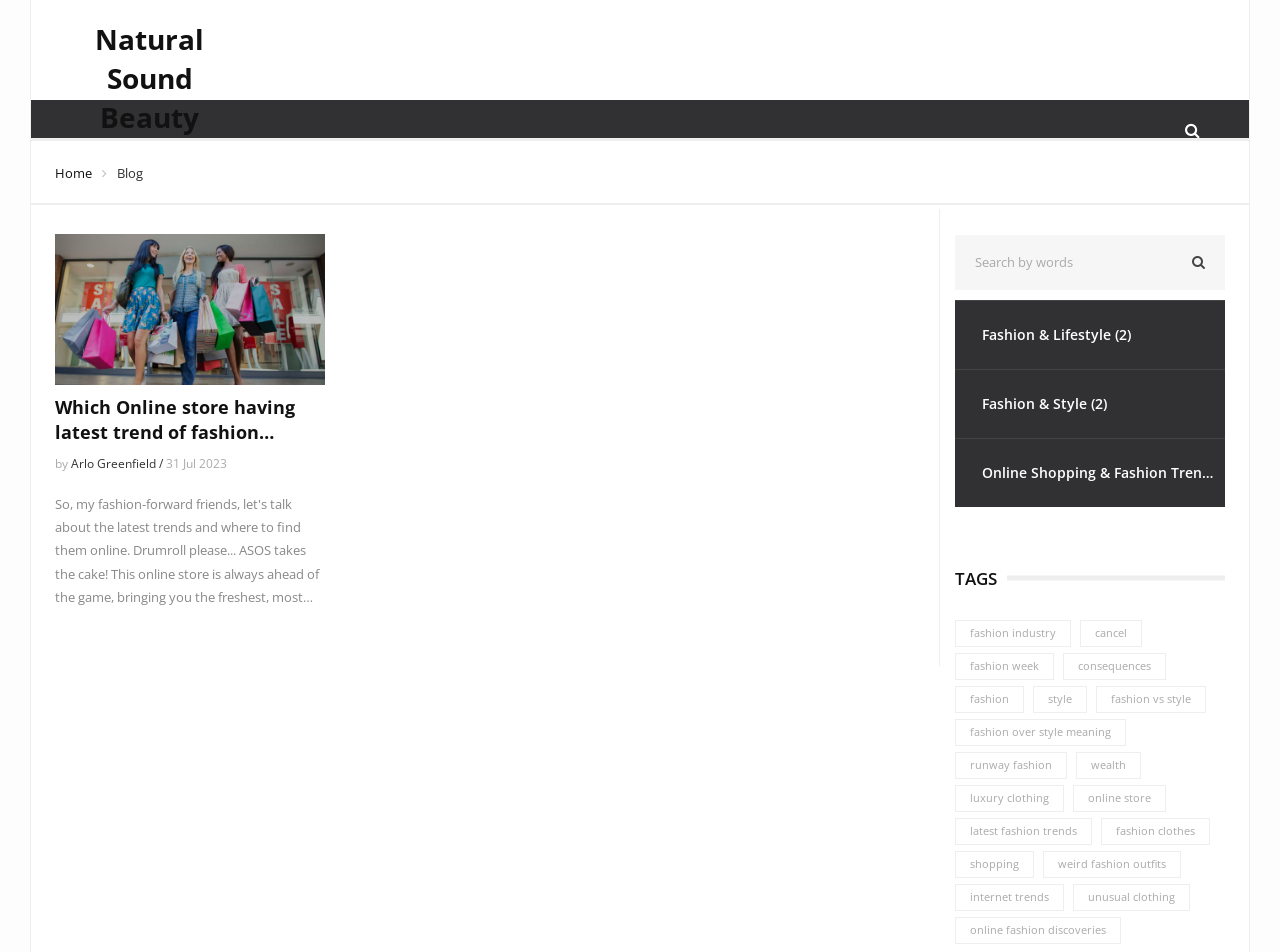Please give a succinct answer using a single word or phrase:
What is the title of the first post on this page?

Which Online store having latest trend of fashion clothes?